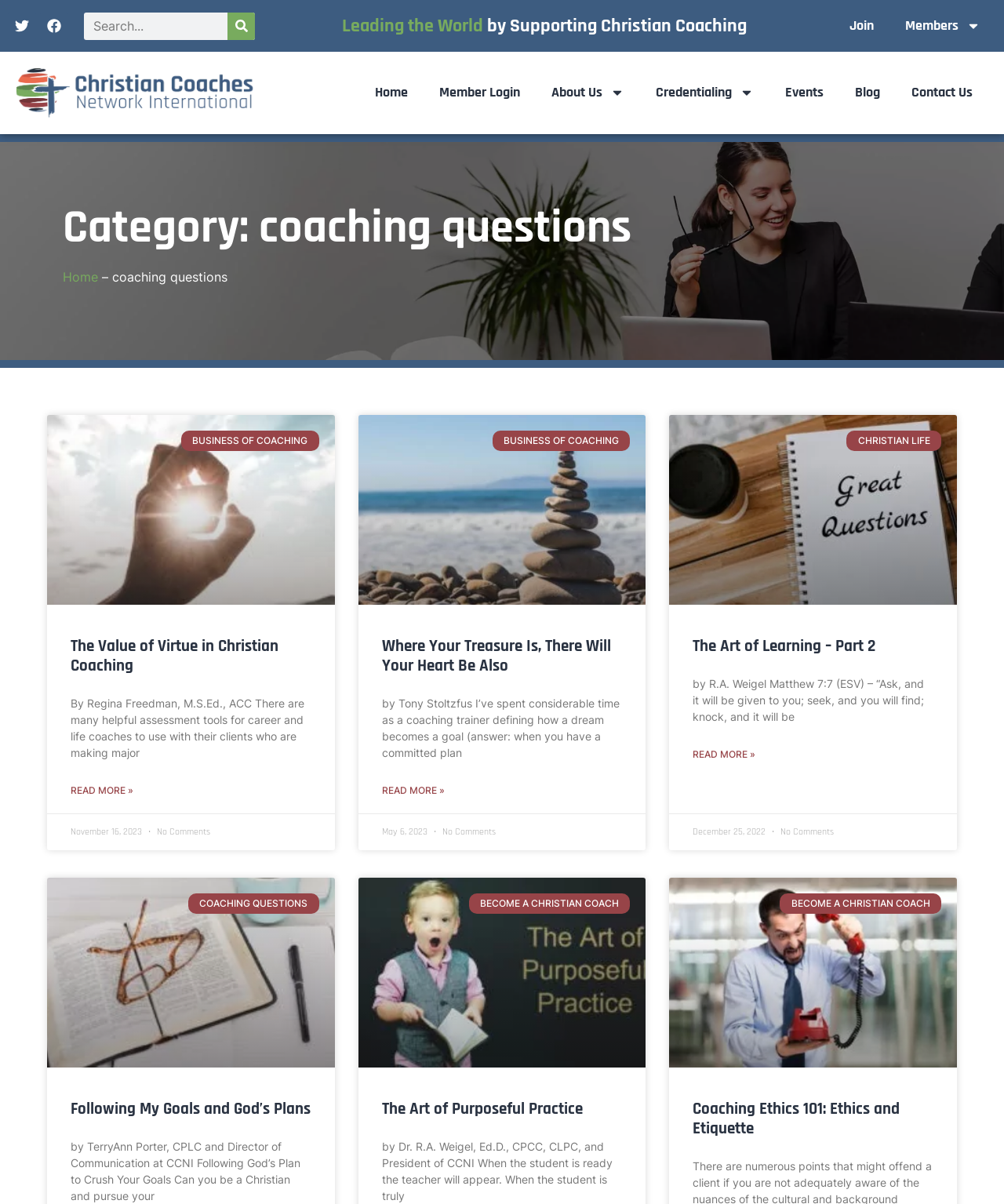What is the topic of the first article on this webpage?
Can you provide an in-depth and detailed response to the question?

The first article on the webpage has a heading that reads 'The Value of Virtue in Christian Coaching', which suggests that the article discusses the importance of virtues in the context of Christian coaching.